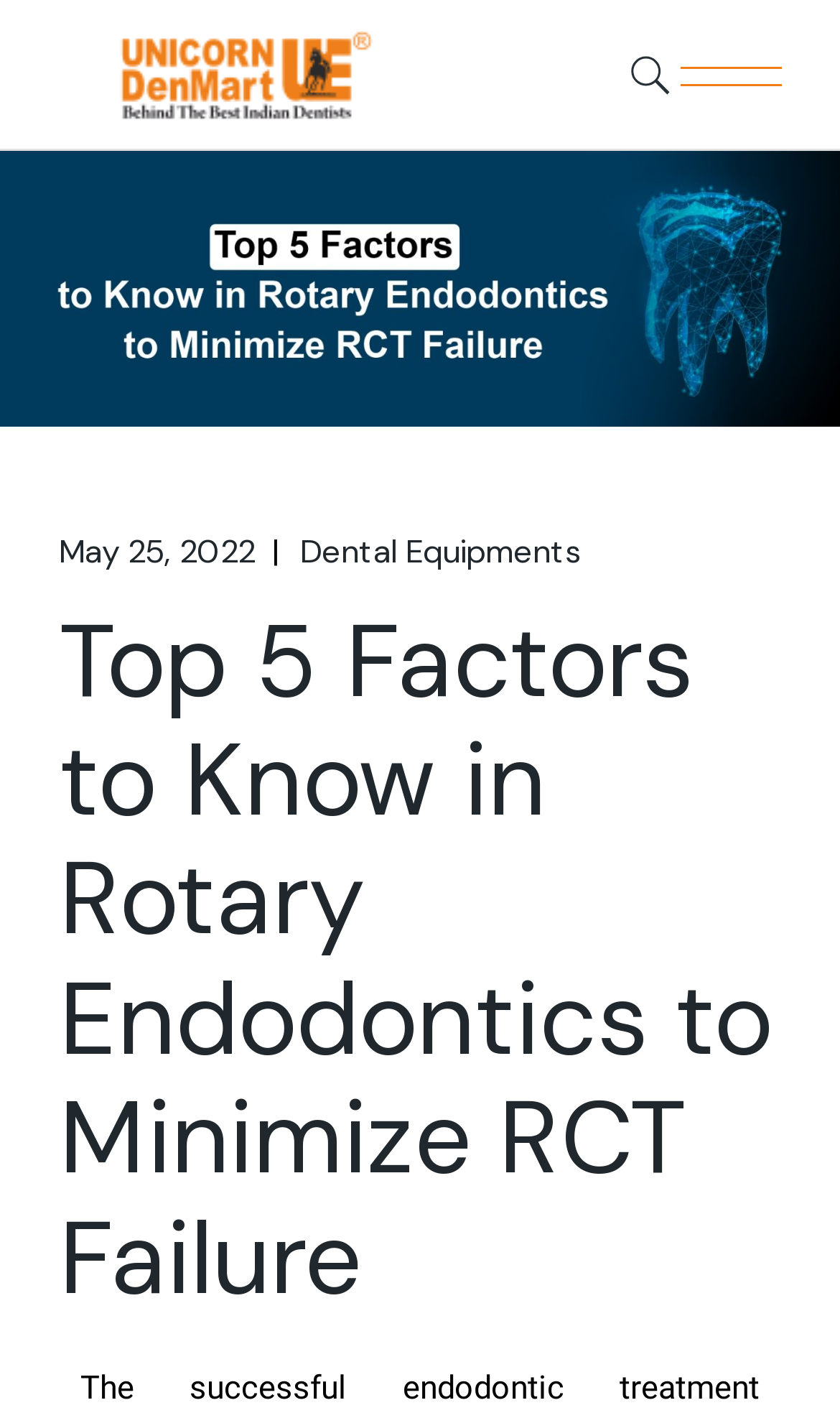What is the position of the logo?
Refer to the image and give a detailed response to the question.

Based on the bounding box coordinates, the logo is located at [0.07, 0.017, 0.519, 0.088], which indicates it is at the top left corner of the webpage.